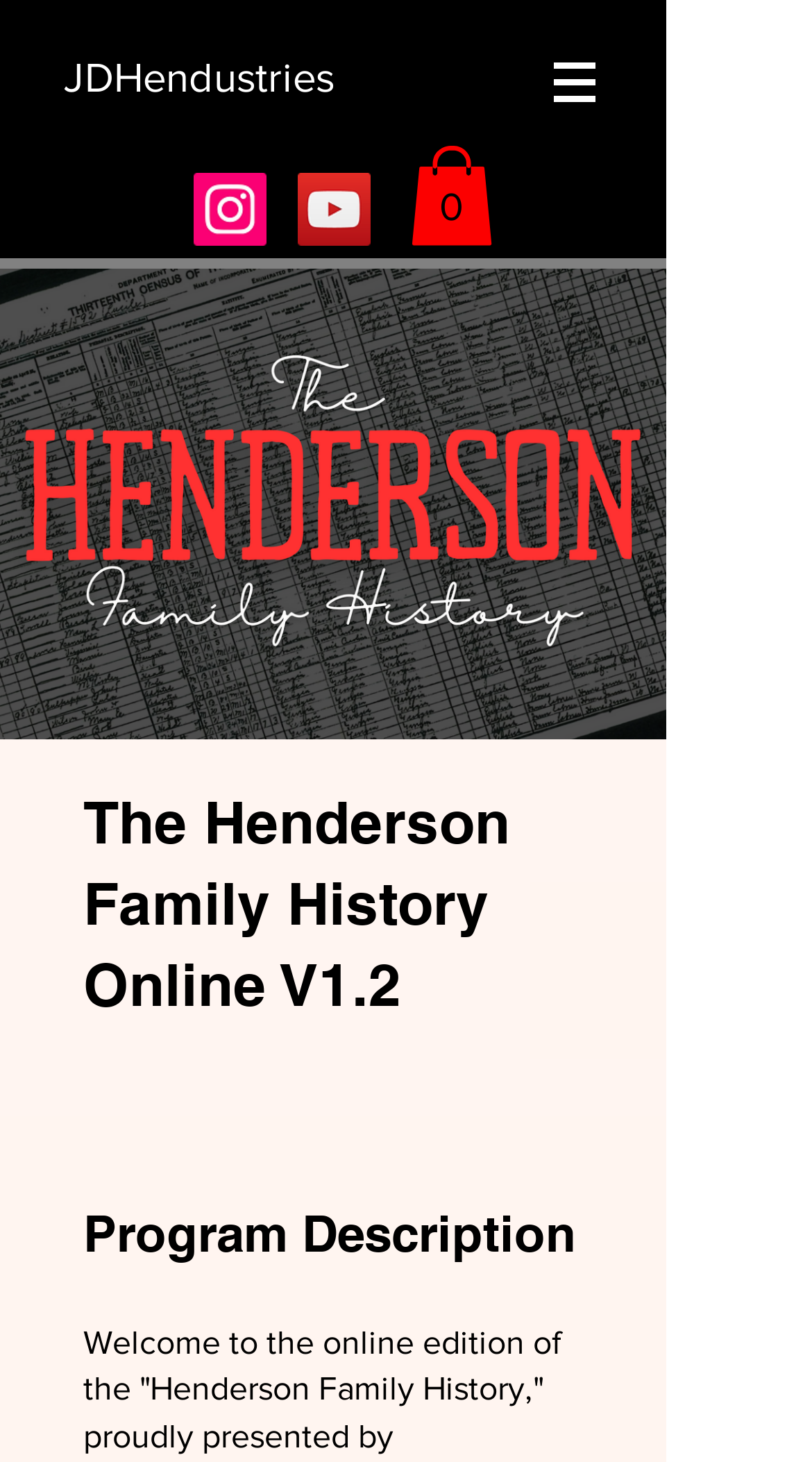Give a one-word or short phrase answer to the question: 
What social media platforms are available in the social bar?

Instagram, YouTube